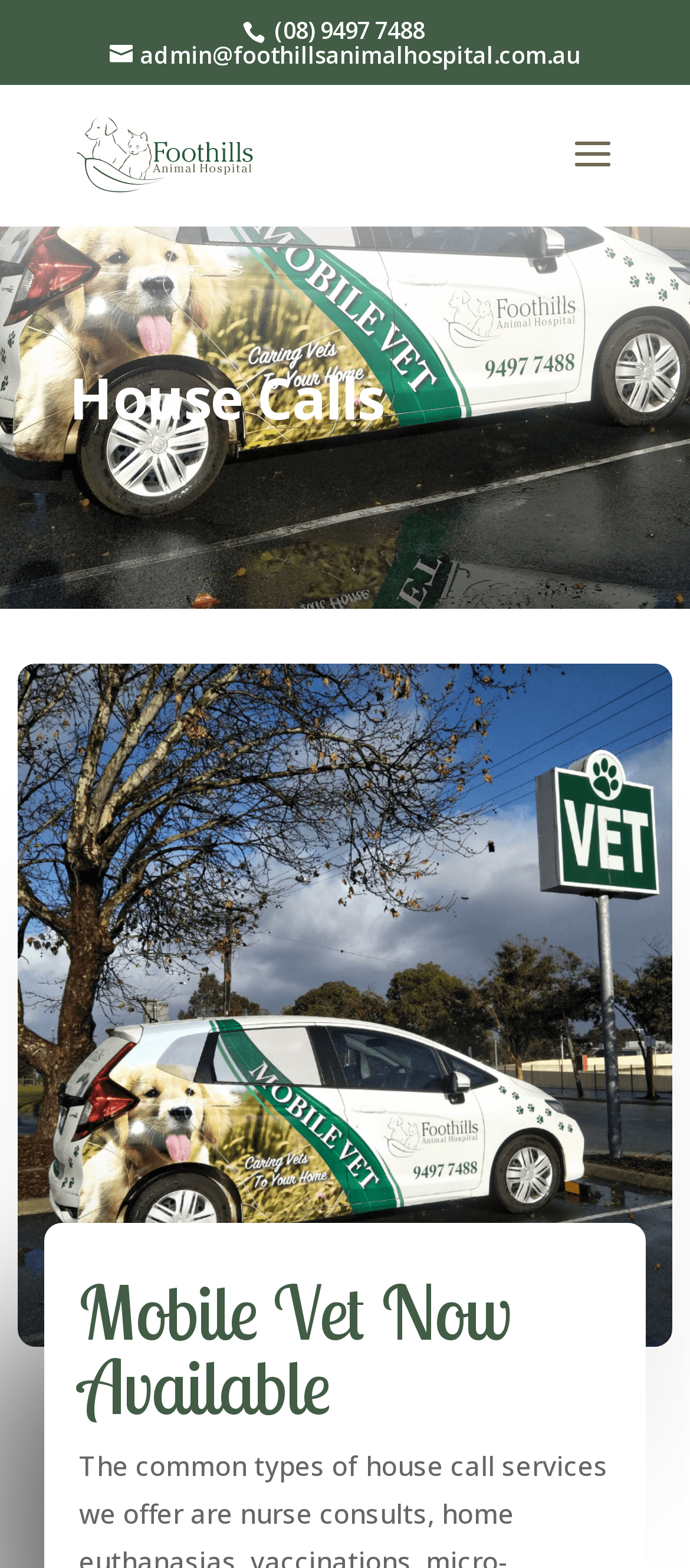What is the name of the mobile vet service?
Refer to the screenshot and deliver a thorough answer to the question presented.

I found the name of the mobile vet service by looking at the image element with the bounding box coordinates [0.025, 0.424, 0.975, 0.859]. The image is described as 'Foothills Mobile Van', which suggests that the mobile vet service is called 'Mobile Vet'.